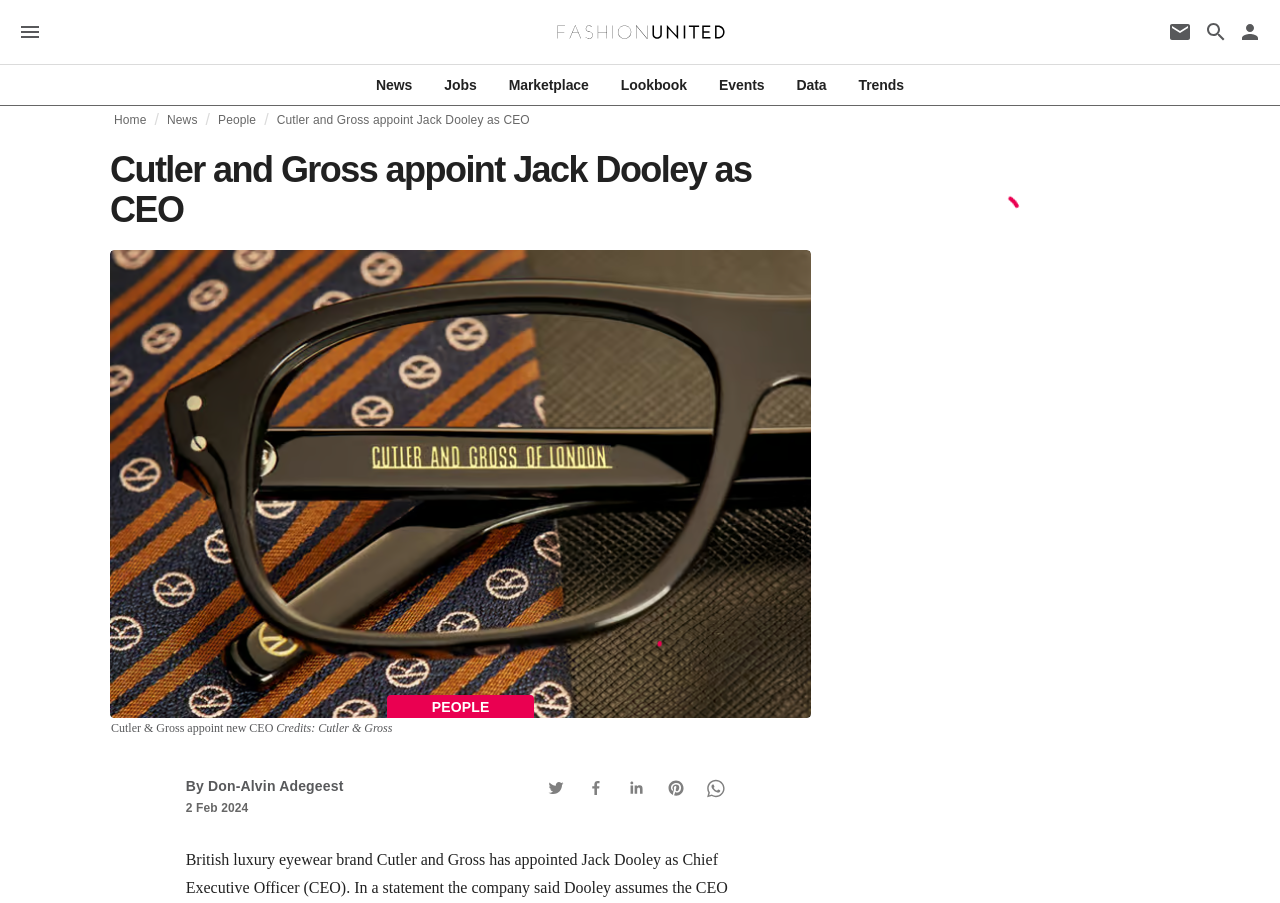Please respond to the question with a concise word or phrase:
What is the position of Jack Dooley in Cutler and Gross?

CEO